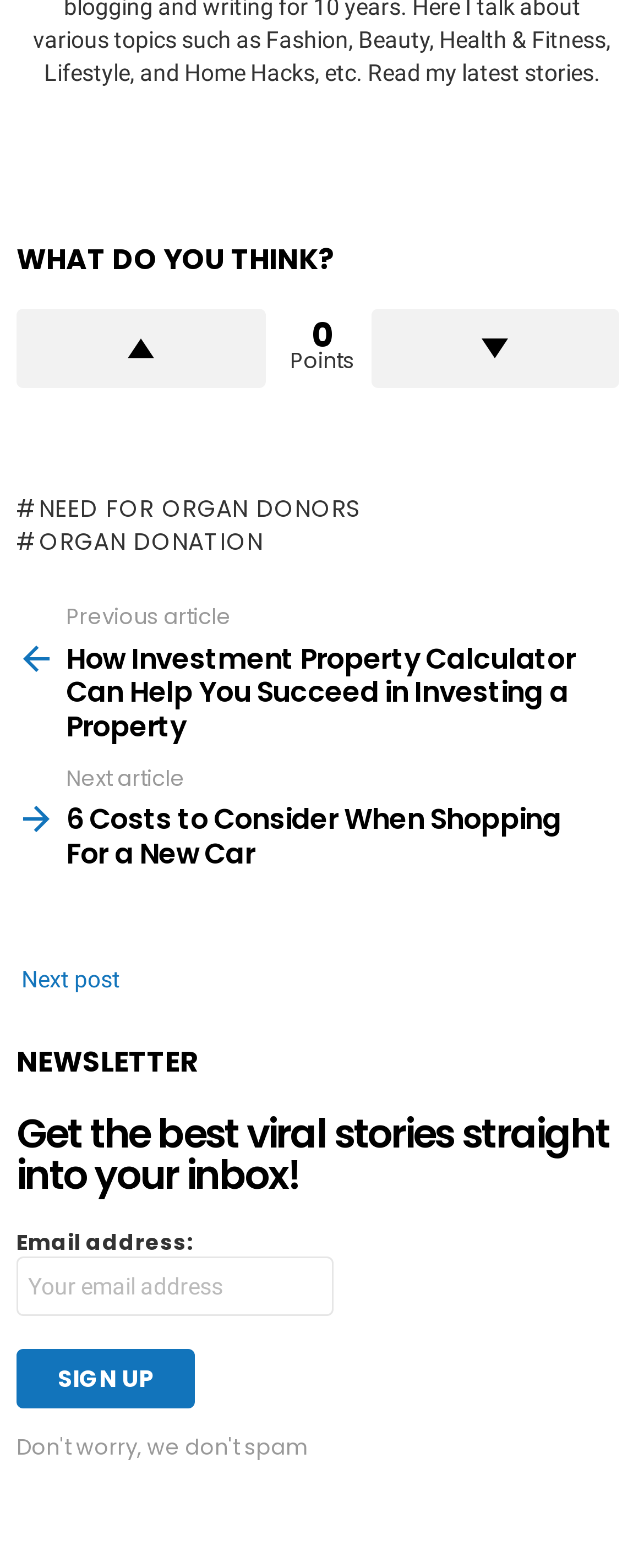Please specify the bounding box coordinates of the clickable section necessary to execute the following command: "Read the article about organ donation".

[0.026, 0.314, 0.56, 0.335]